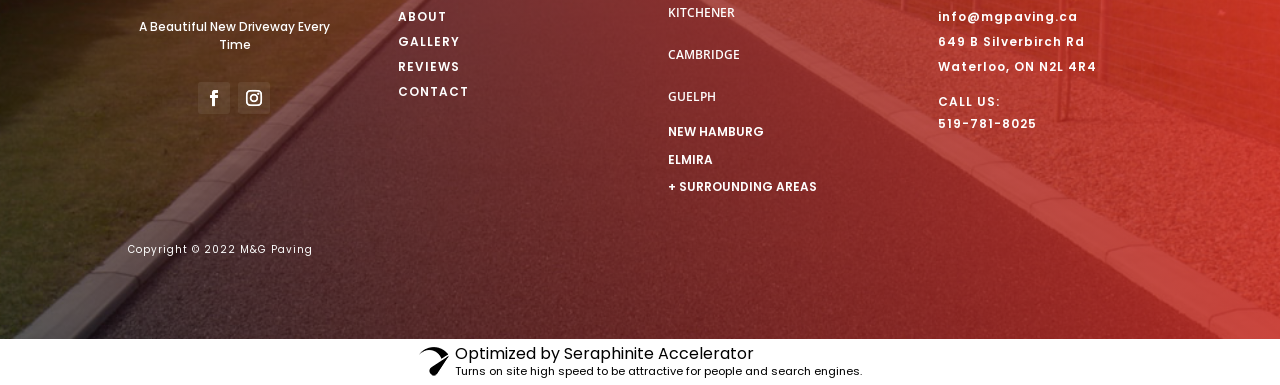What areas does the company serve?
Answer the question with detailed information derived from the image.

The company serves Kitchener, Cambridge, Guelph, and surrounding areas, as indicated by the links to these locations on the webpage.